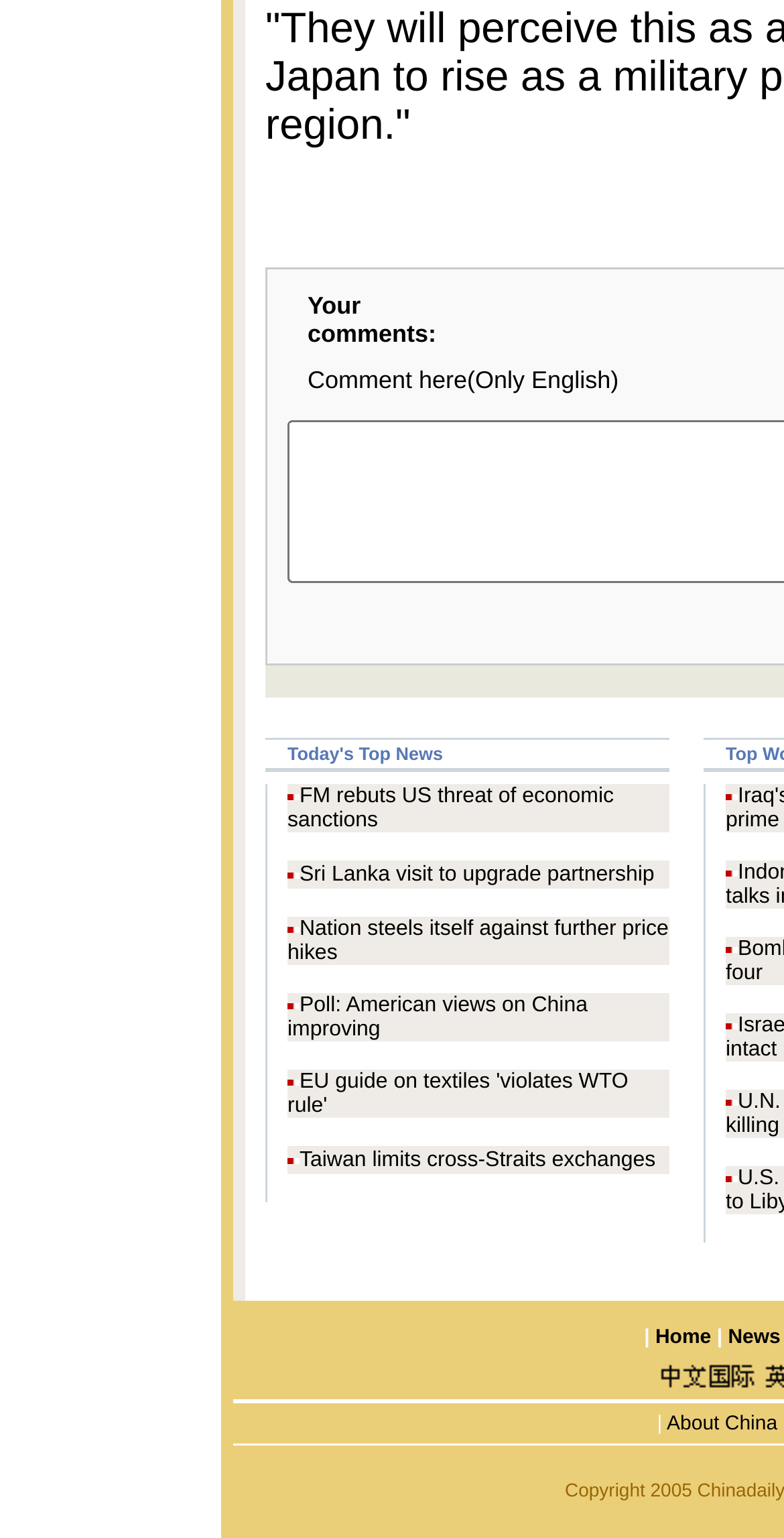Find the bounding box coordinates of the area to click in order to follow the instruction: "Click on 'EU guide on textiles 'violates WTO rule''".

[0.367, 0.695, 0.801, 0.727]